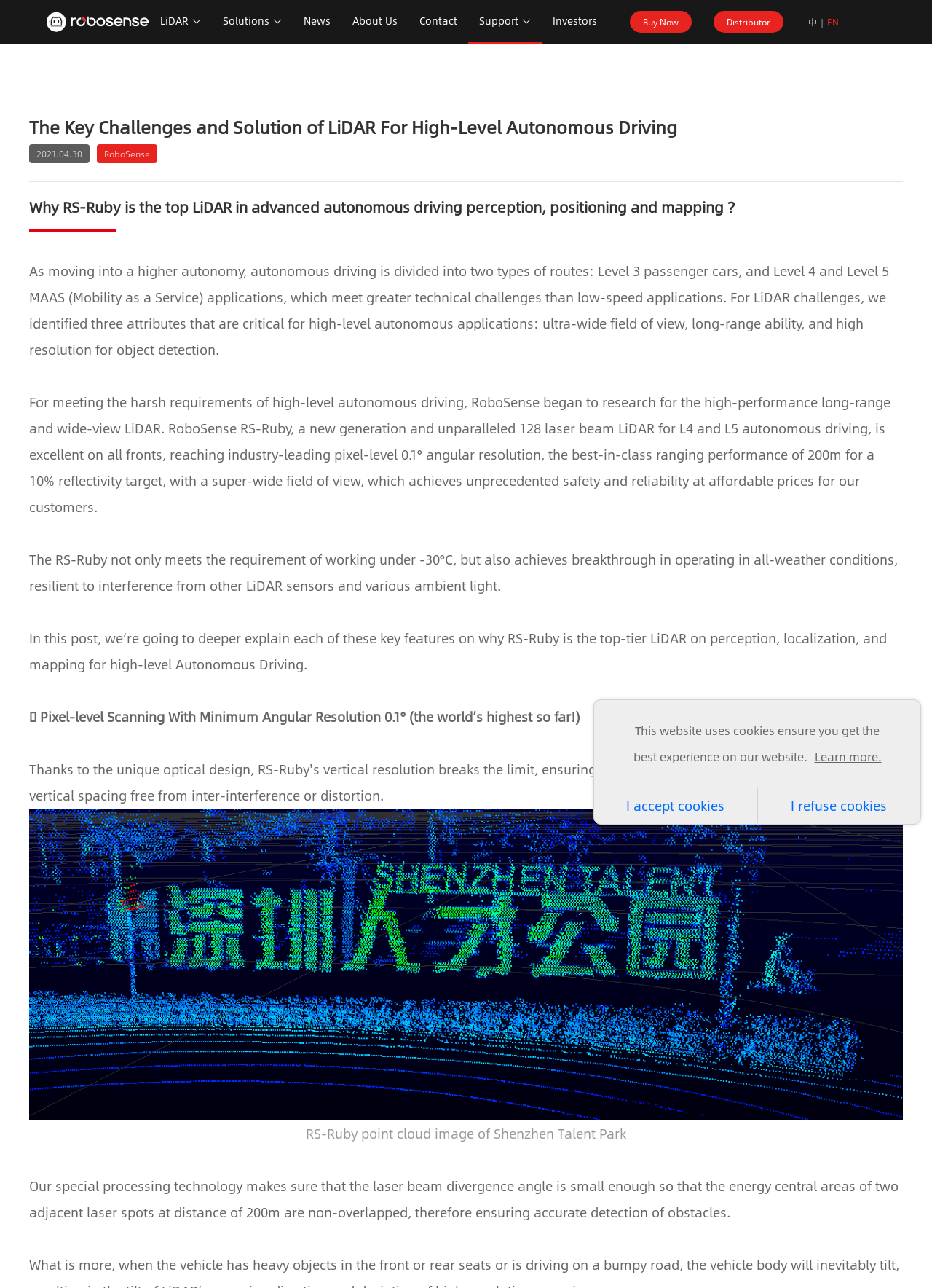Ascertain the bounding box coordinates for the UI element detailed here: "Learn more.". The coordinates should be provided as [left, top, right, bottom] with each value being a float between 0 and 1.

[0.874, 0.577, 0.946, 0.598]